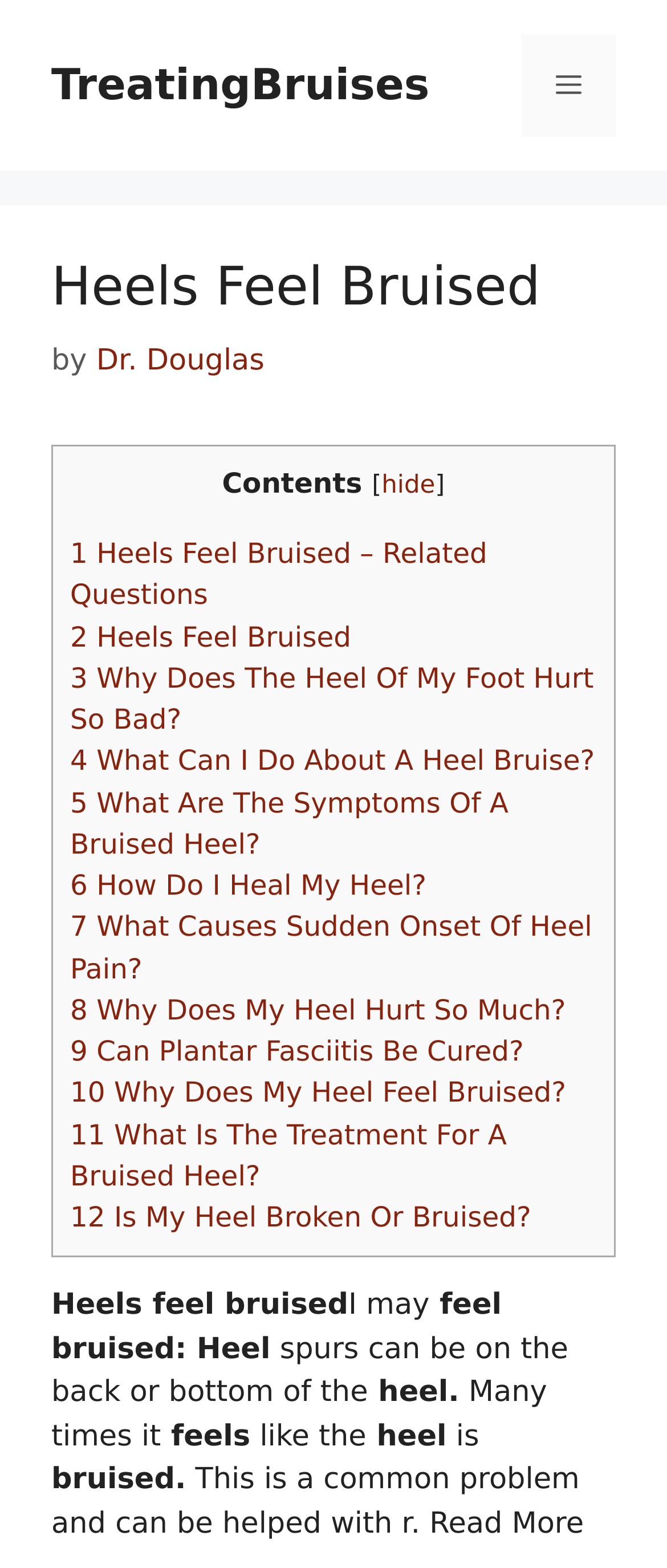Is the webpage about a specific type of heel problem?
Please give a detailed and elaborate answer to the question based on the image.

The webpage is about a specific type of heel problem, which is heel spurs, as indicated by the text 'Heel spurs can be on the back or bottom of the heel'.